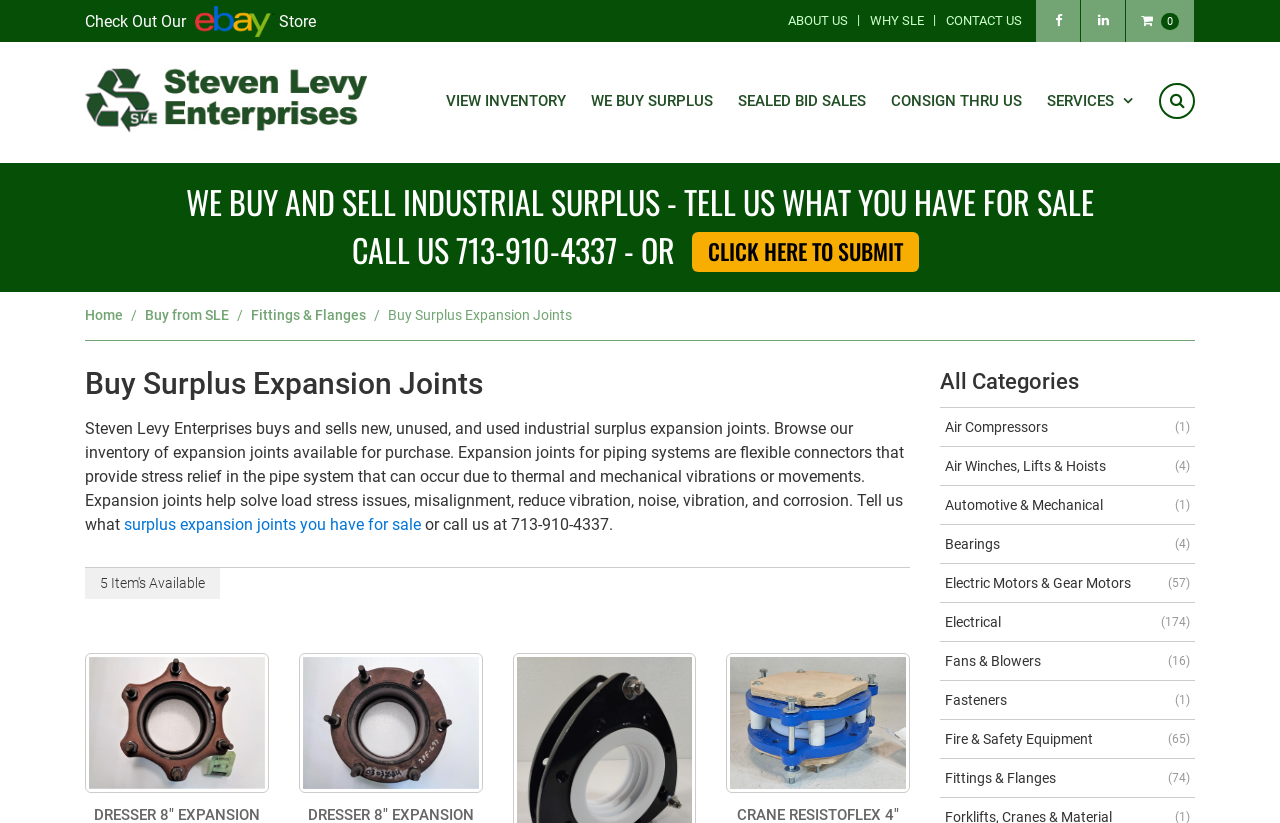Identify the bounding box coordinates for the region of the element that should be clicked to carry out the instruction: "View inventory of surplus expansion joints". The bounding box coordinates should be four float numbers between 0 and 1, i.e., [left, top, right, bottom].

[0.339, 0.097, 0.452, 0.149]